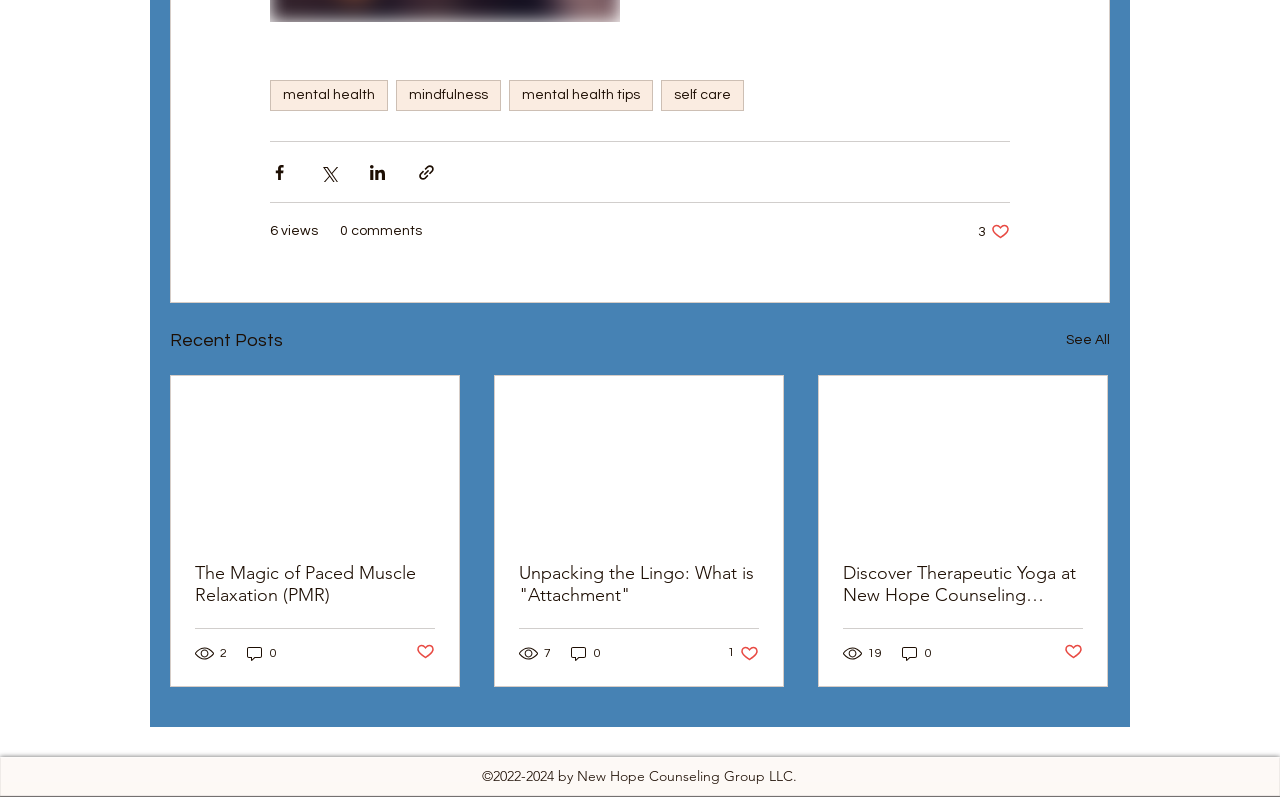Determine the bounding box coordinates of the target area to click to execute the following instruction: "Share via Facebook."

[0.211, 0.204, 0.226, 0.228]